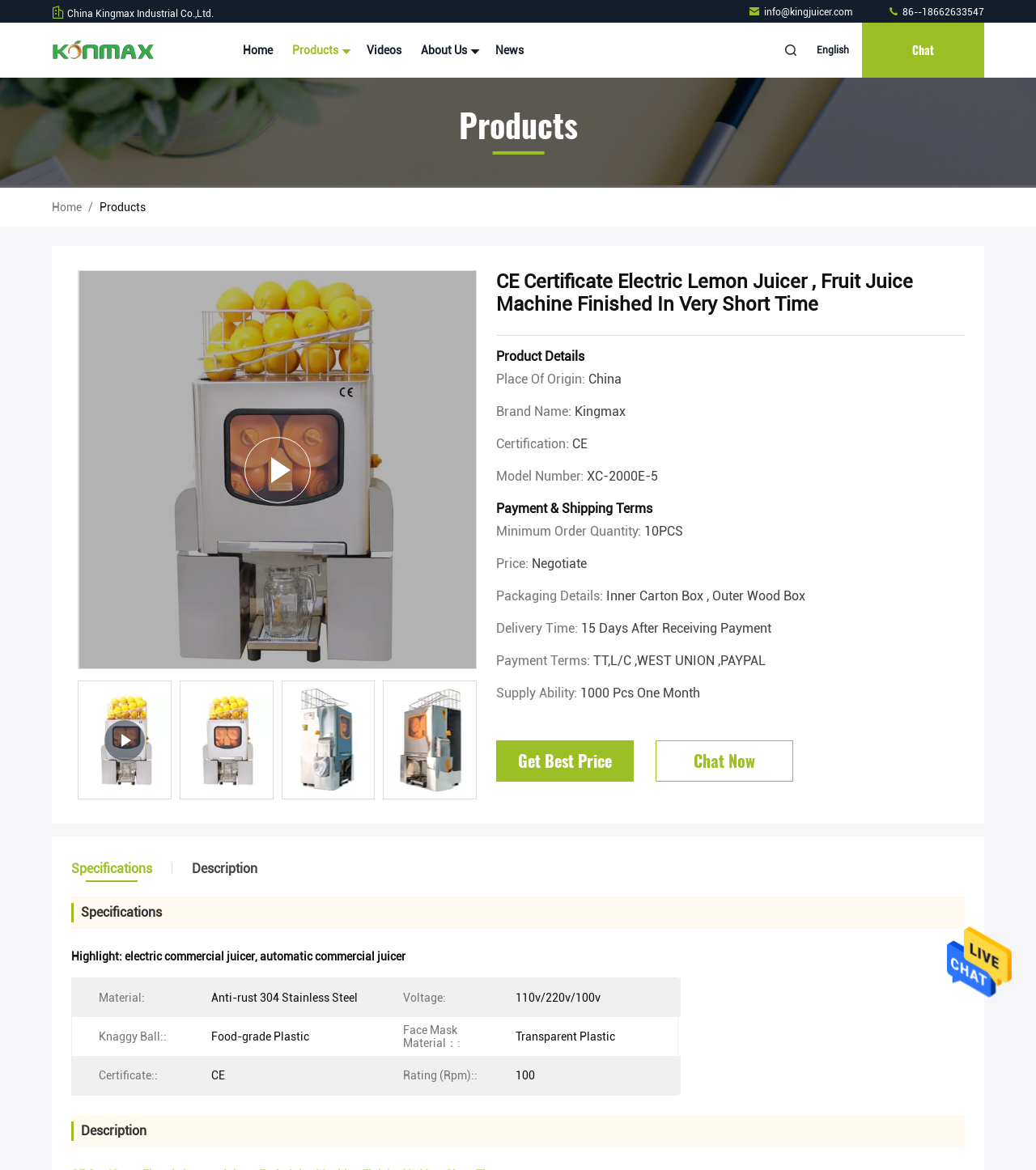What is the delivery time of the product?
Answer with a single word or phrase, using the screenshot for reference.

15 Days After Receiving Payment